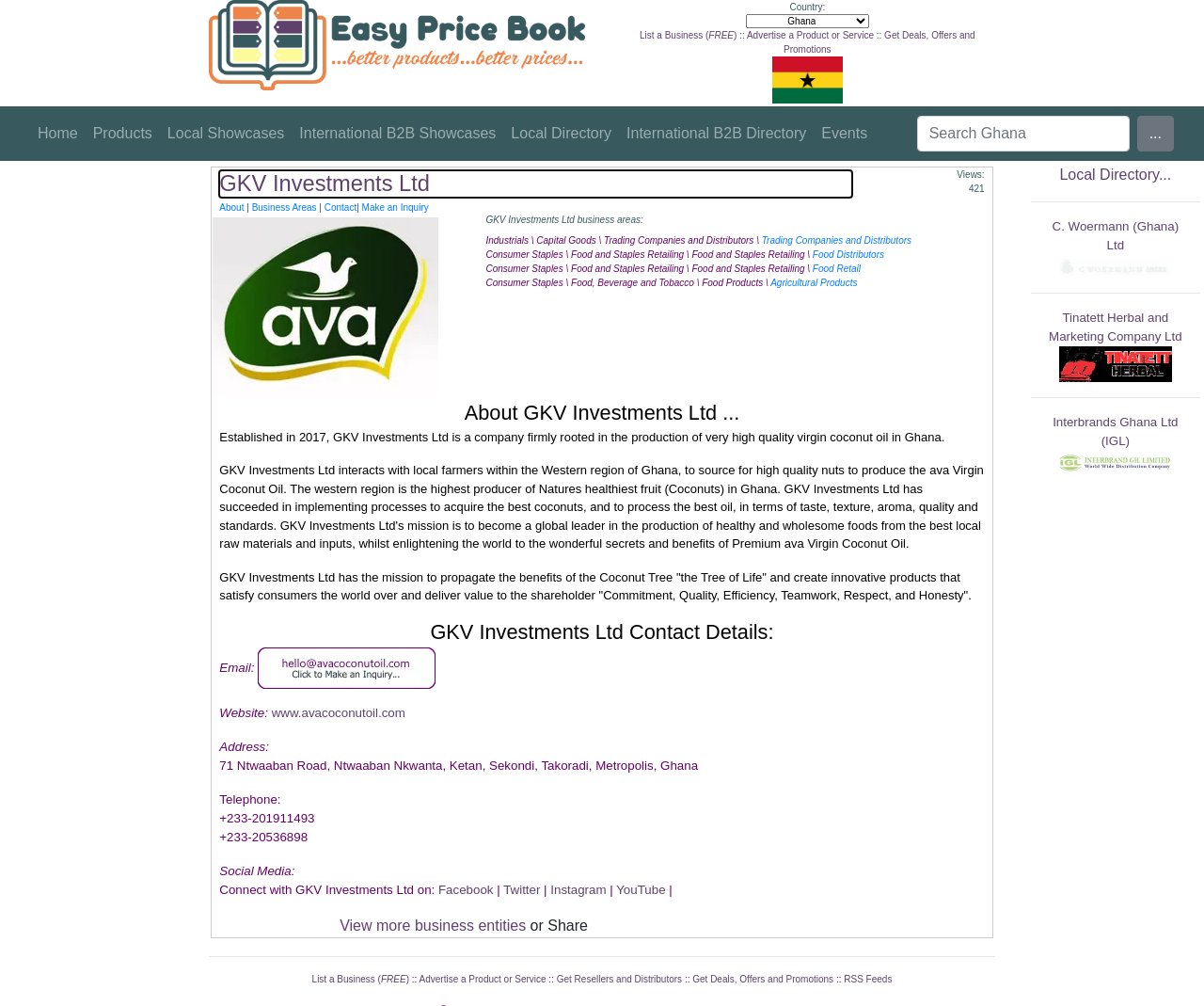What is the company name?
Please describe in detail the information shown in the image to answer the question.

The company name can be found in the heading element at the top of the webpage, which reads 'GKV Investments Ltd'.